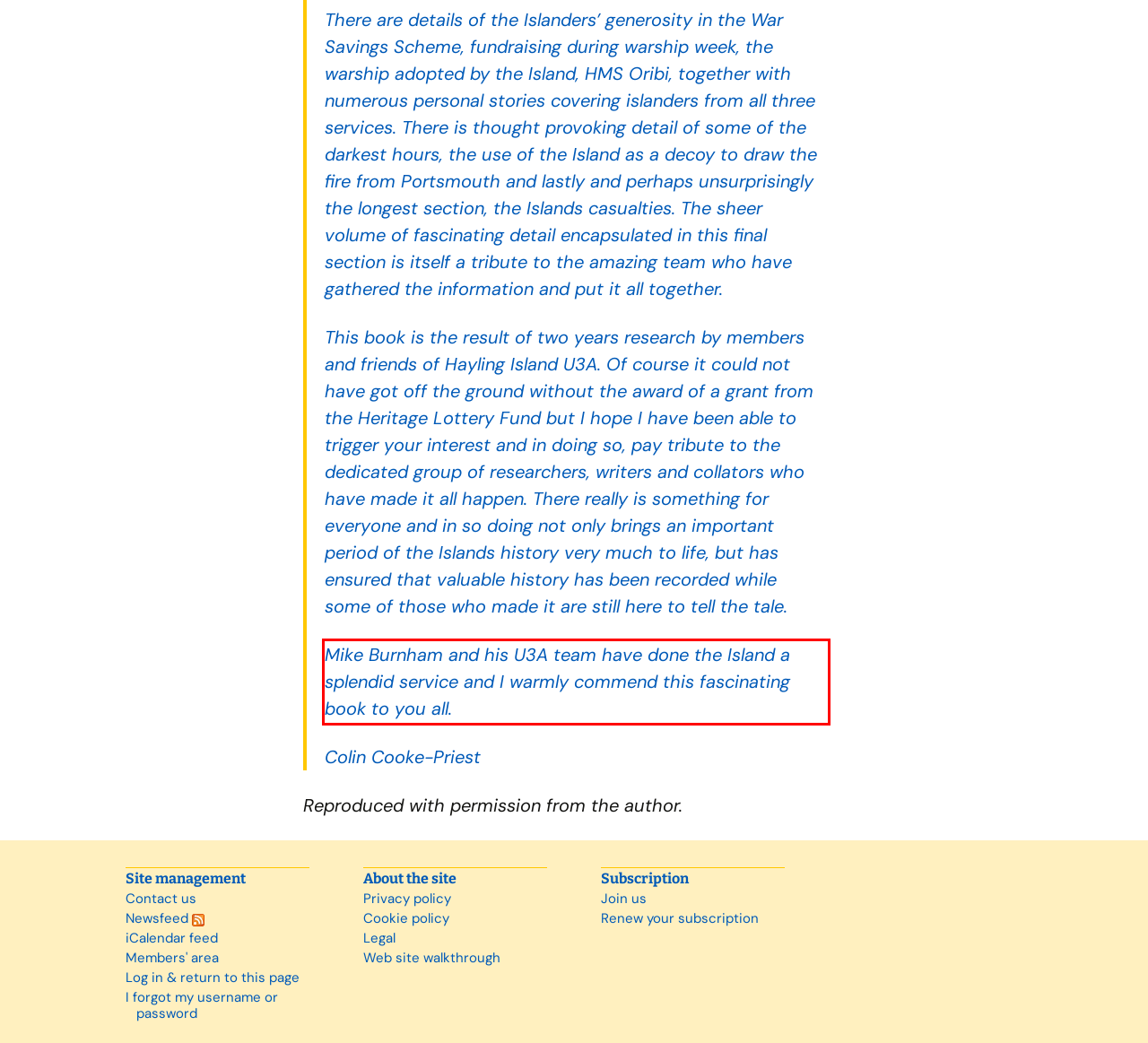Given a screenshot of a webpage with a red bounding box, please identify and retrieve the text inside the red rectangle.

Mike Burnham and his U3A team have done the Island a splendid service and I warmly commend this fascinating book to you all.